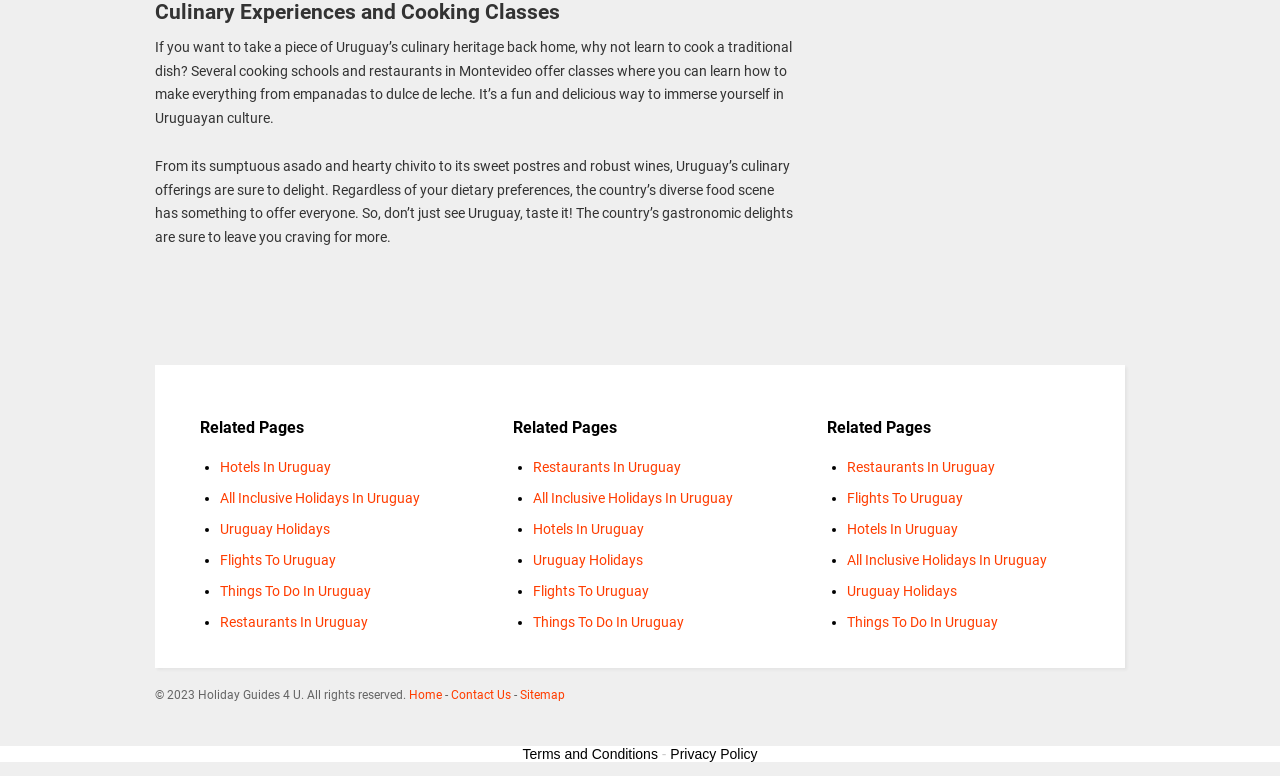What is the name of the website?
From the details in the image, provide a complete and detailed answer to the question.

The name of the website is mentioned in the footer section as '© 2023 Holiday Guides 4 U. All rights reserved'.